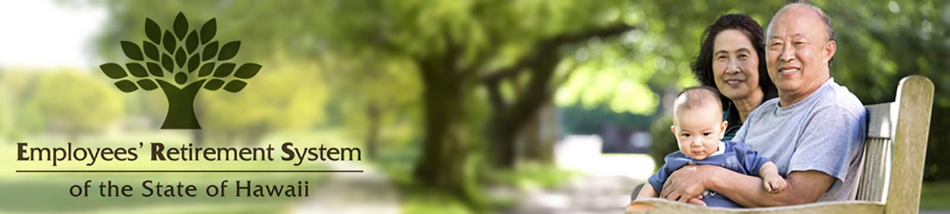Respond with a single word or phrase to the following question: What is the relationship between the three individuals?

Grandparents and grandchild